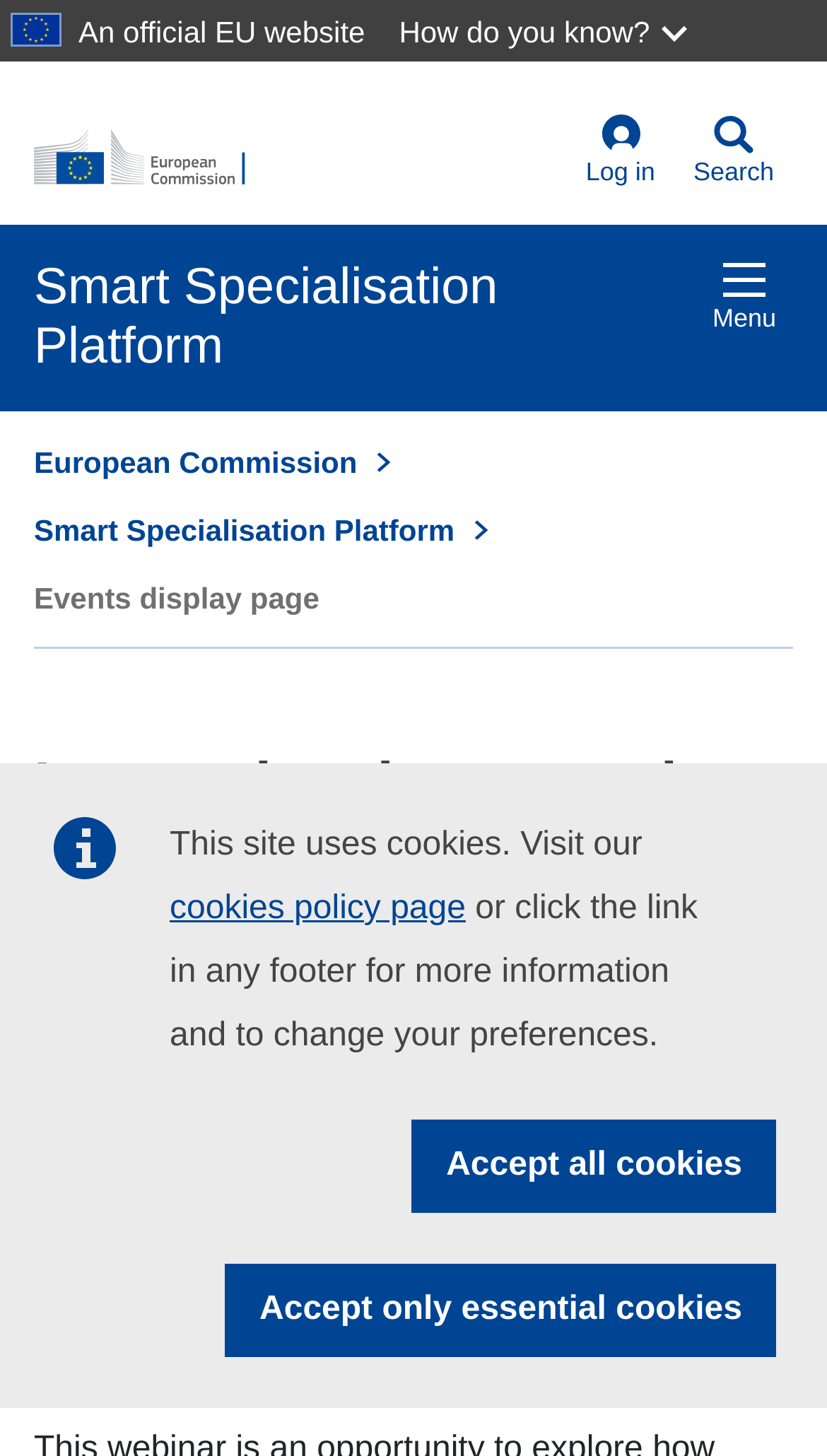Elaborate on the information and visuals displayed on the webpage.

The webpage is about Interregional cooperation in Regional OPs, specifically opportunities for S3 Partnerships on the Smart Specialisation Platform. 

At the top left, there is a notification about the website using cookies, with a link to the cookies policy page and an option to accept all cookies or only essential cookies. 

Below this notification, there is a statement indicating that this is an official EU website. Next to it, there is a button labeled "How do you know?" and a link to the European Commission, accompanied by the European Commission logo. 

On the top right, there are links to log in, search, and a menu. 

The main content of the webpage is divided into sections. The first section displays the title of the event, "Interregional cooperation in Regional OPs: opportunities for S3 Partnerships", which is also the title of the webpage. 

Below the title, there is a breadcrumb navigation section showing the path "European Commission > Smart Specialisation Platform > Events display page". 

Further down, there is a section displaying the event details, including the date "25 Nov 2020 to 25 Nov 2020" and the event type "online meeting".